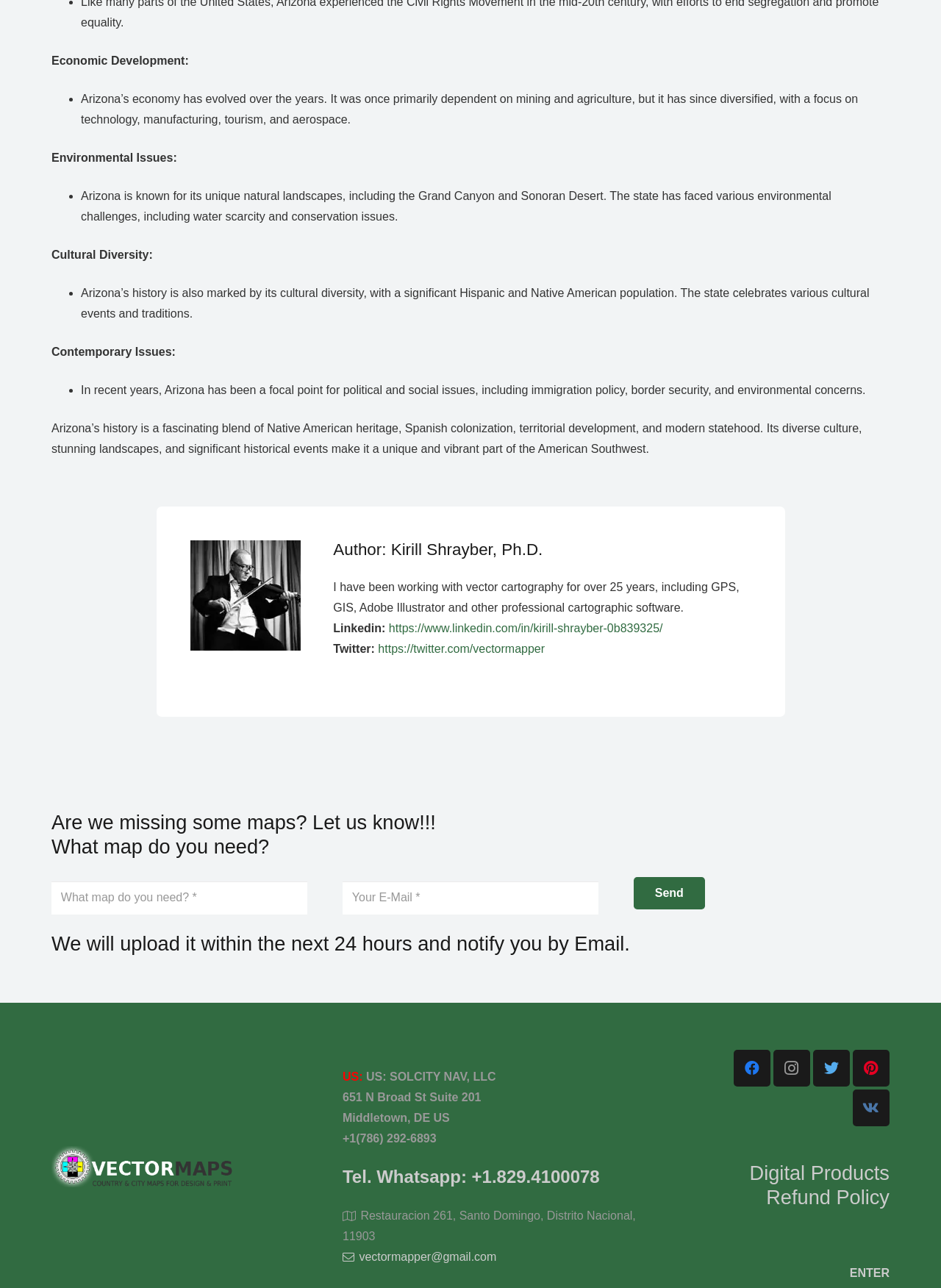Predict the bounding box for the UI component with the following description: "parent_node: Name * name="author"".

None